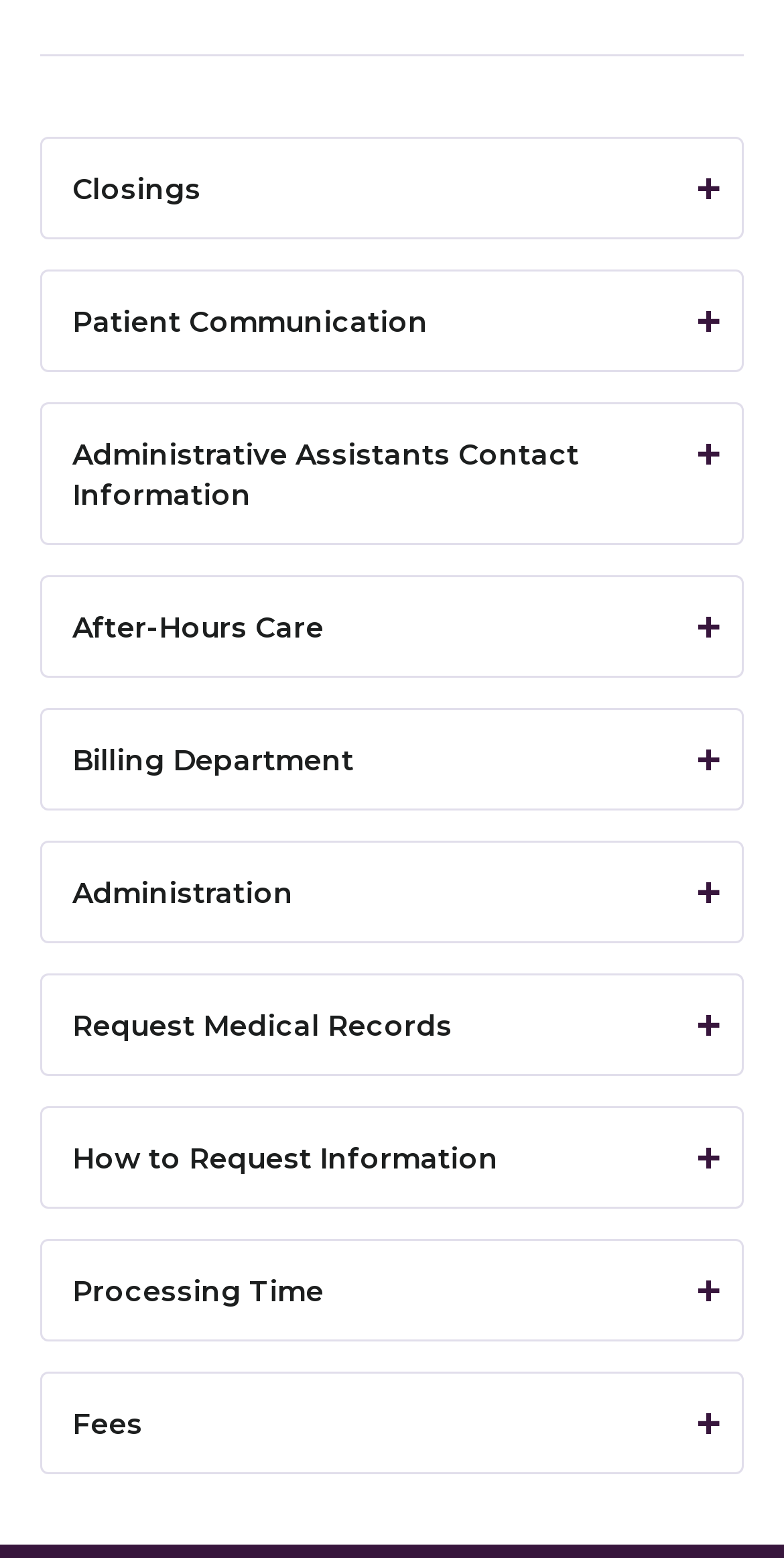How many buttons are on the webpage?
Based on the image, respond with a single word or phrase.

11